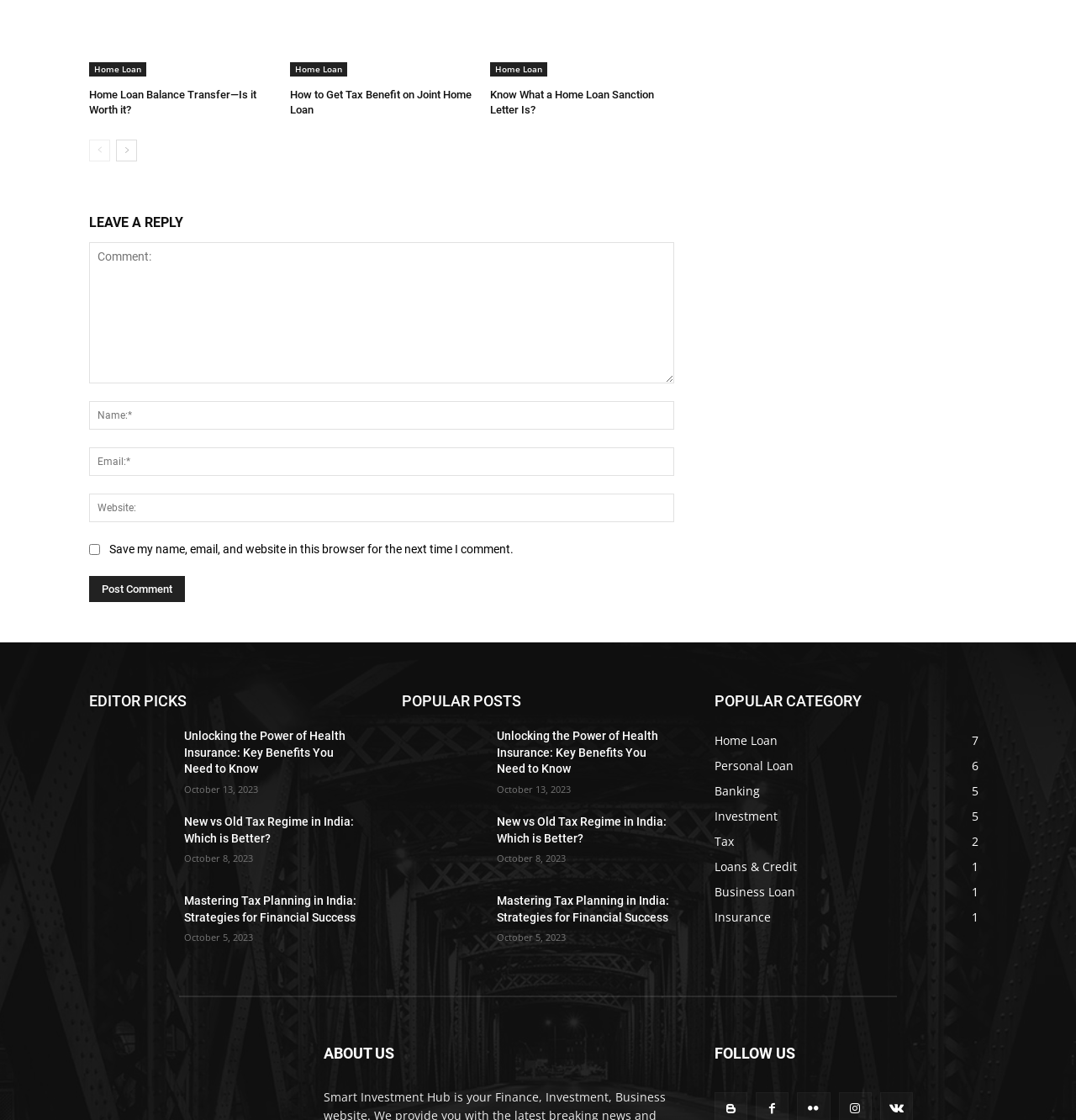Locate the bounding box coordinates for the element described below: "parent_node: Website: name="url" placeholder="Website:"". The coordinates must be four float values between 0 and 1, formatted as [left, top, right, bottom].

[0.083, 0.441, 0.627, 0.467]